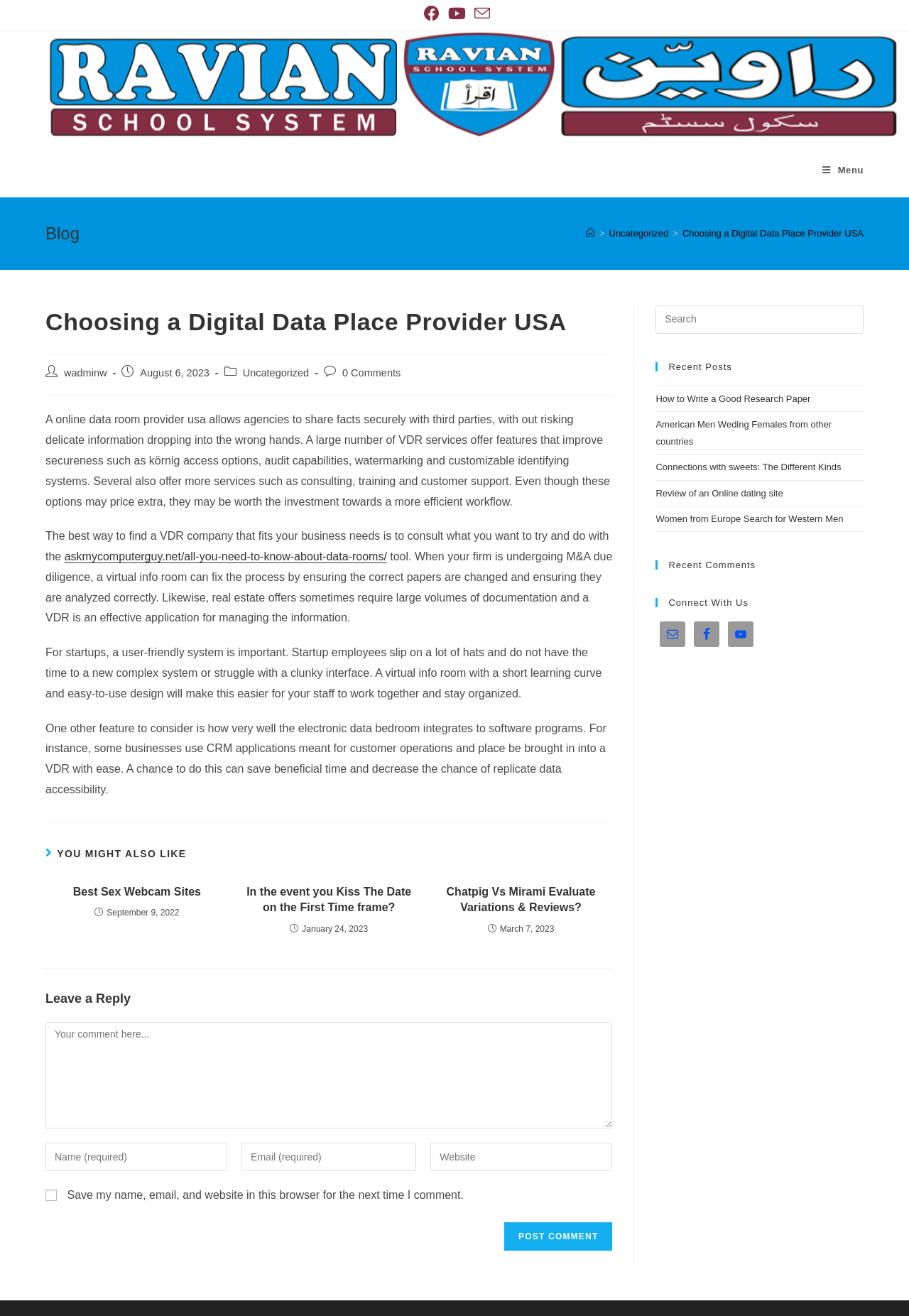Please specify the coordinates of the bounding box for the element that should be clicked to carry out this instruction: "Click on the Facebook link". The coordinates must be four float numbers between 0 and 1, formatted as [left, top, right, bottom].

[0.764, 0.472, 0.792, 0.492]